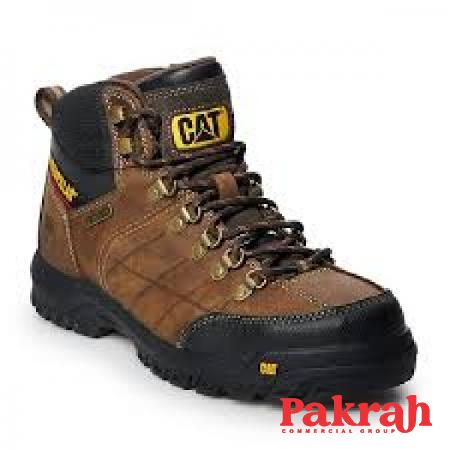Respond to the question below with a single word or phrase:
What is emphasized by the branding on the boots?

Reliability and quality